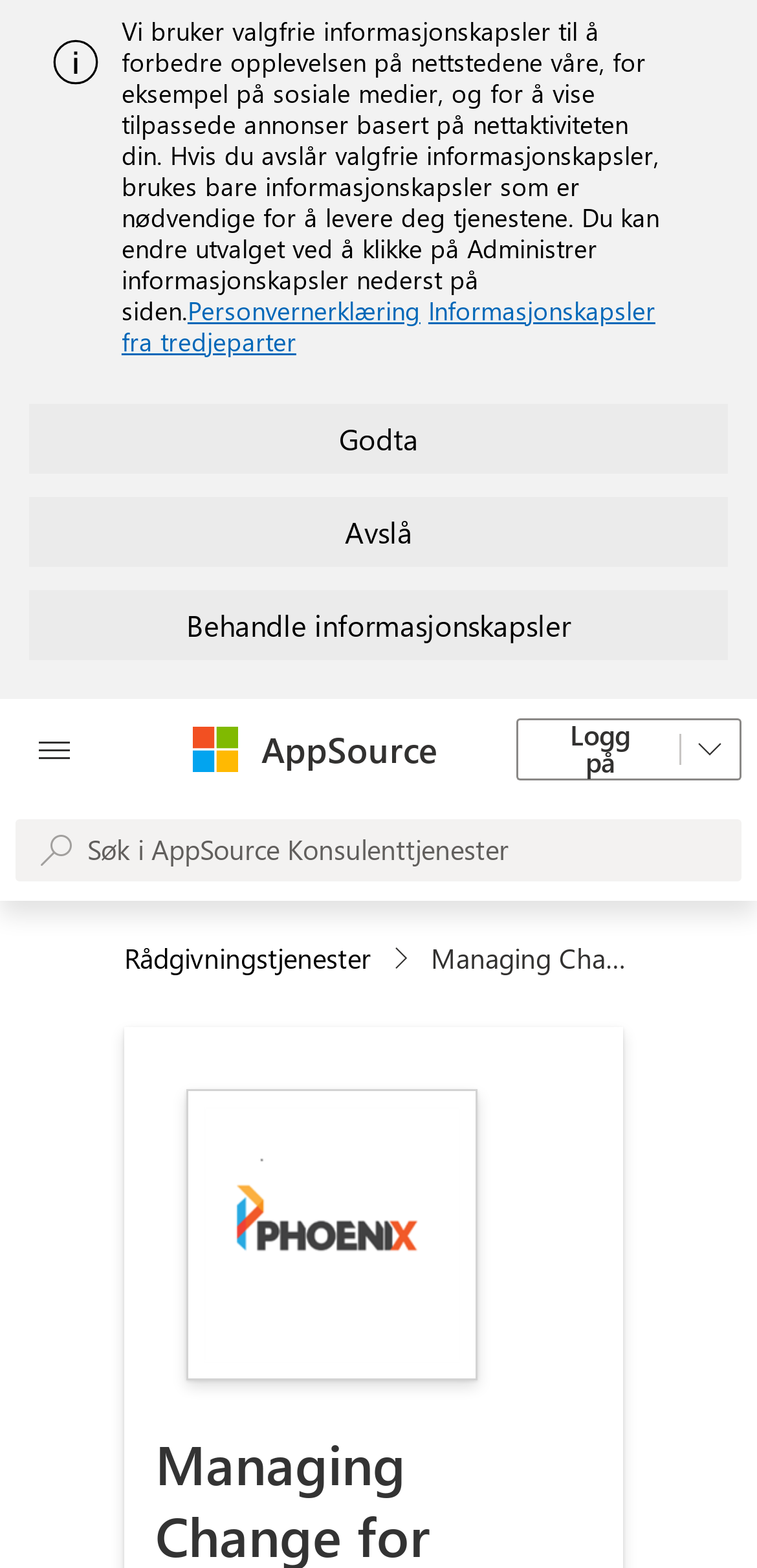Look at the image and answer the question in detail:
What is the purpose of the 'Rådgivningstjenester' button?

Based on the context of the webpage and the position of the button, I inferred that the 'Rådgivningstjenester' button is related to consulting services, possibly for managing change and digital skills.